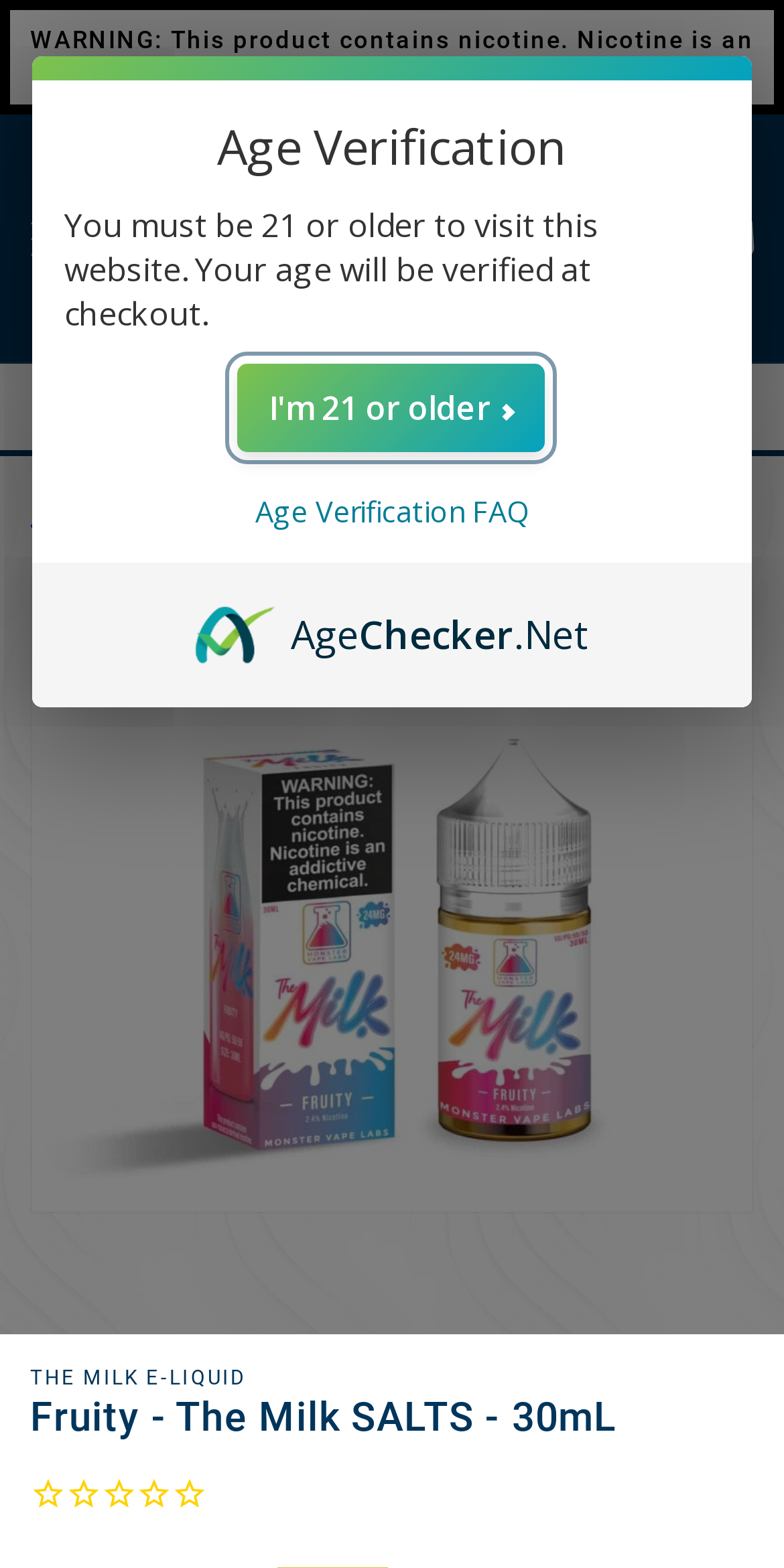Determine the bounding box coordinates for the element that should be clicked to follow this instruction: "view privacy policy". The coordinates should be given as four float numbers between 0 and 1, in the format [left, top, right, bottom].

None